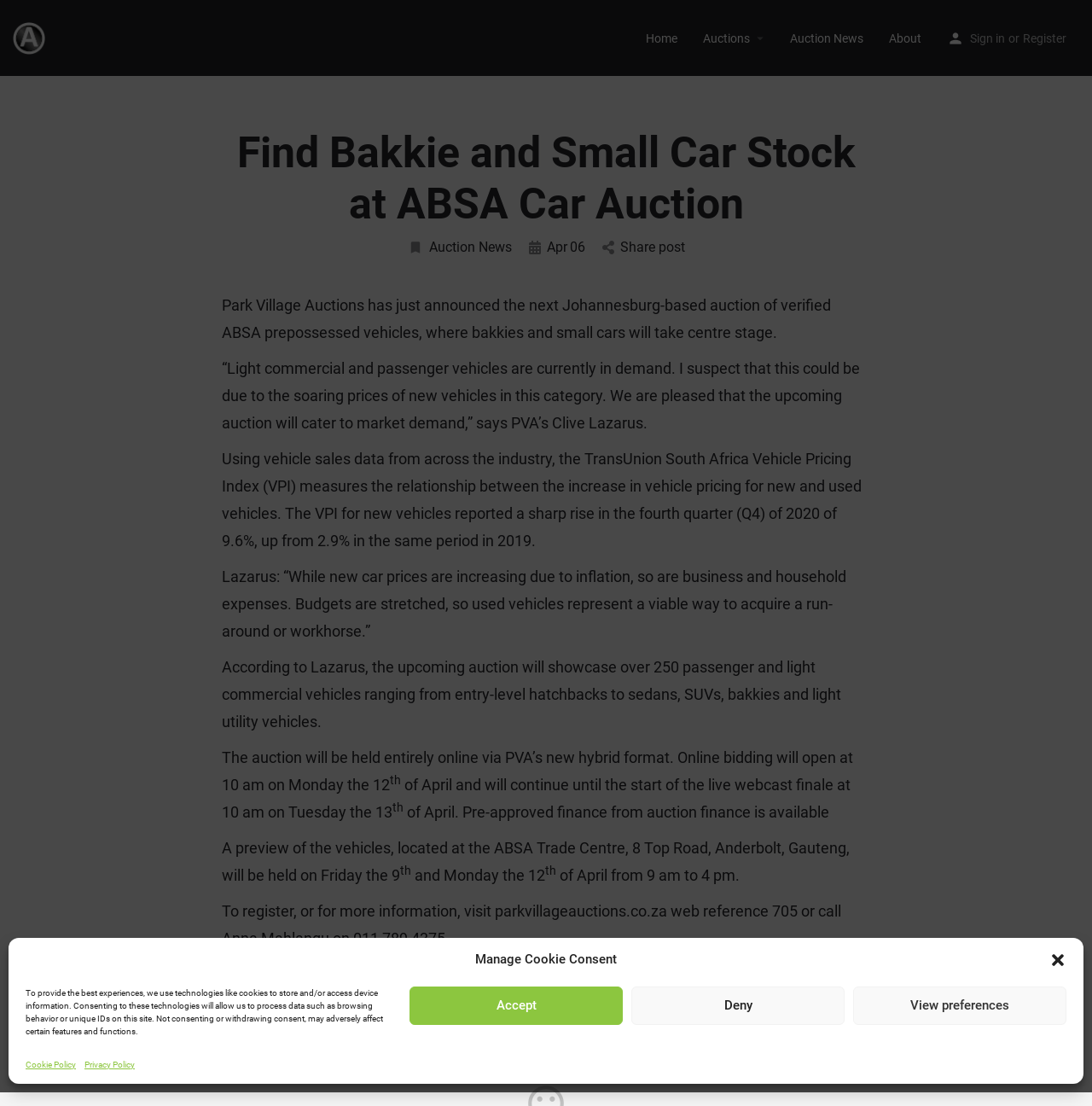Create an in-depth description of the webpage, covering main sections.

The webpage is about Park Village Auctions, specifically announcing an upcoming auction of verified ABSA prepossessed vehicles in Johannesburg. The auction will feature bakkies and small cars, which are currently in high demand due to the increasing prices of new vehicles in this category.

At the top of the page, there is a dialog box for managing cookie consent, which includes buttons to accept, deny, or view preferences. Below this, there is a site logo, followed by a navigation menu with links to the home page, auctions, auction news, and about sections.

The main content of the page is divided into several sections. The first section announces the upcoming auction, with a brief description of the event. This is followed by a quote from PVA's Clive Lazarus, discussing the demand for used vehicles.

The next section provides more information about the auction, including the number of vehicles that will be showcased and the format of the auction, which will be held entirely online. The auction will feature over 250 passenger and light commercial vehicles, ranging from entry-level hatchbacks to sedans, SUVs, bakkies, and light utility vehicles.

The page also includes several paragraphs of text discussing the current market trends, including the increase in new vehicle prices and the viability of used vehicles as a more affordable option. There are also details about the auction schedule, including the dates and times for online bidding and the live webcast finale.

At the bottom of the page, there is a section for comments, and a final paragraph with information on how to register for the auction or obtain more information.